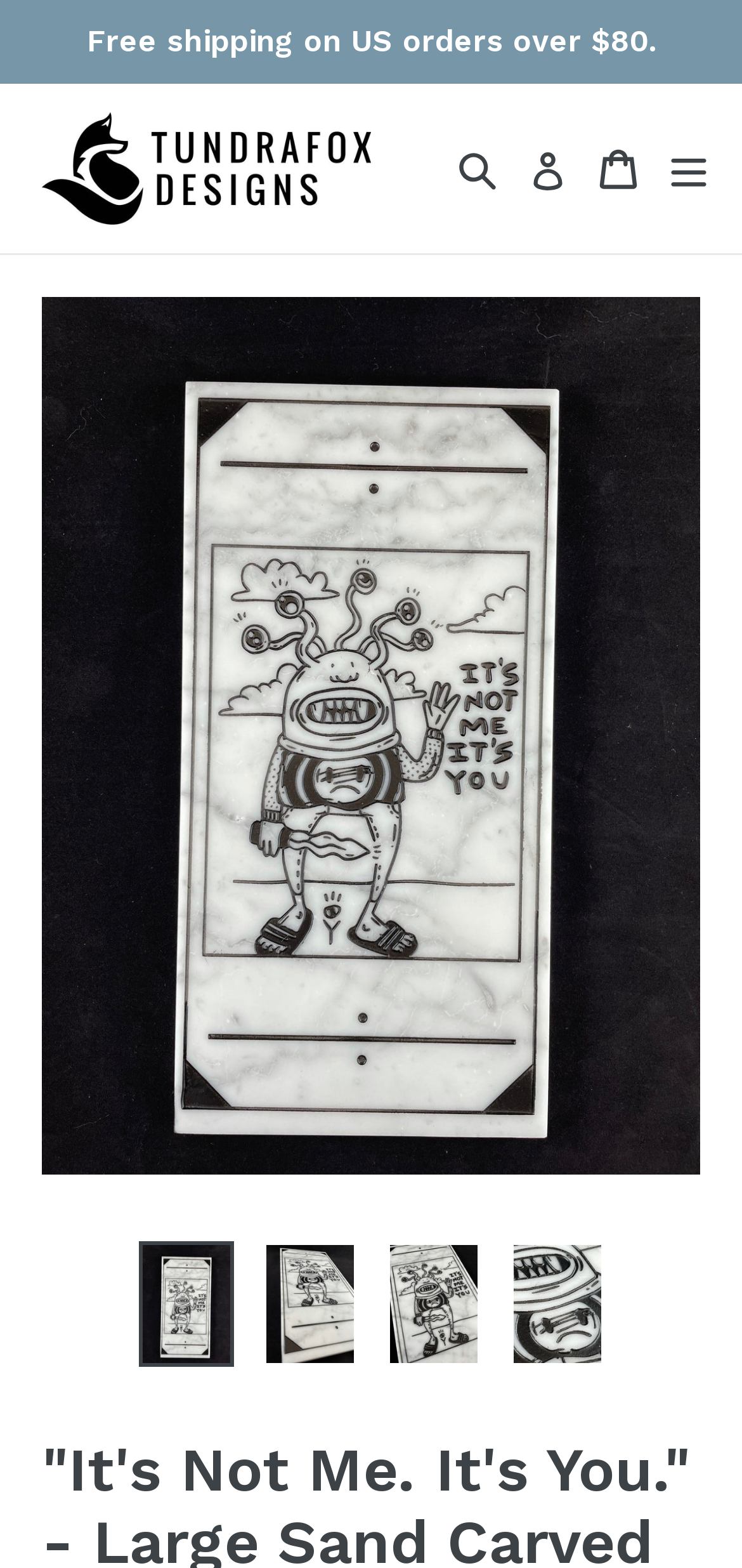How many options are available for the product?
Answer briefly with a single word or phrase based on the image.

4